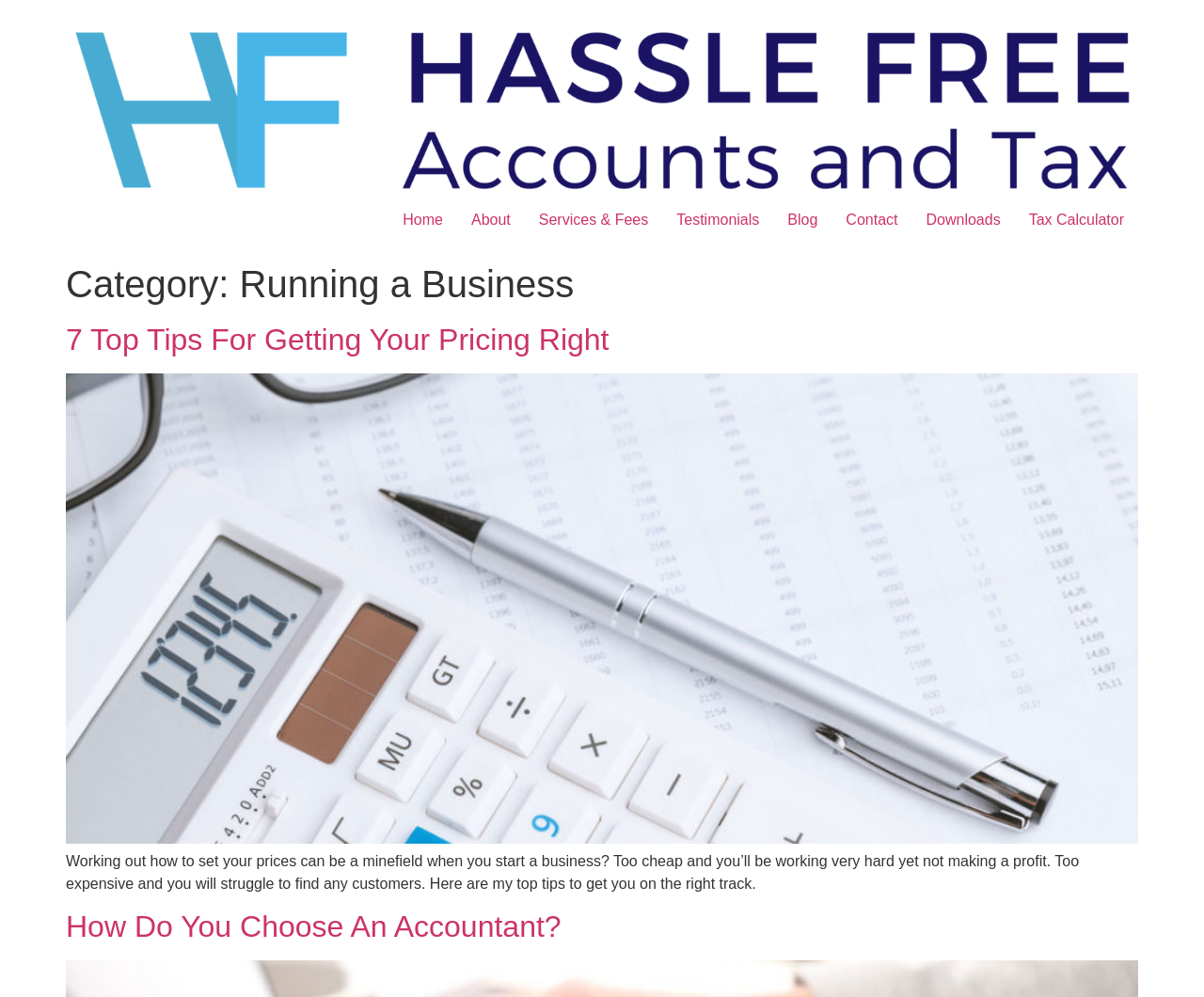What is the category of the articles?
Could you answer the question in a detailed manner, providing as much information as possible?

I looked at the header section and found a heading that says 'Category: Running a Business', which indicates the category of the articles on this page.